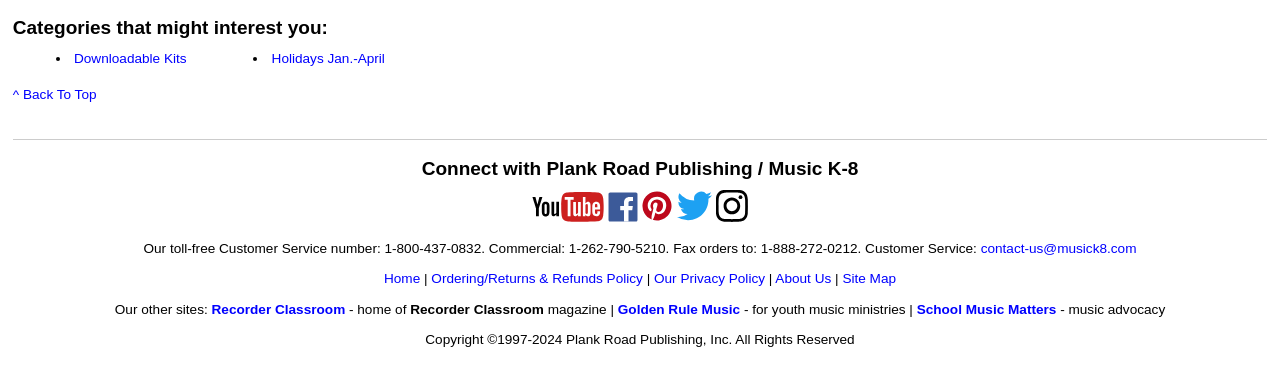Please identify the bounding box coordinates of the area that needs to be clicked to fulfill the following instruction: "View Ordering/Returns & Refunds Policy."

[0.337, 0.737, 0.502, 0.778]